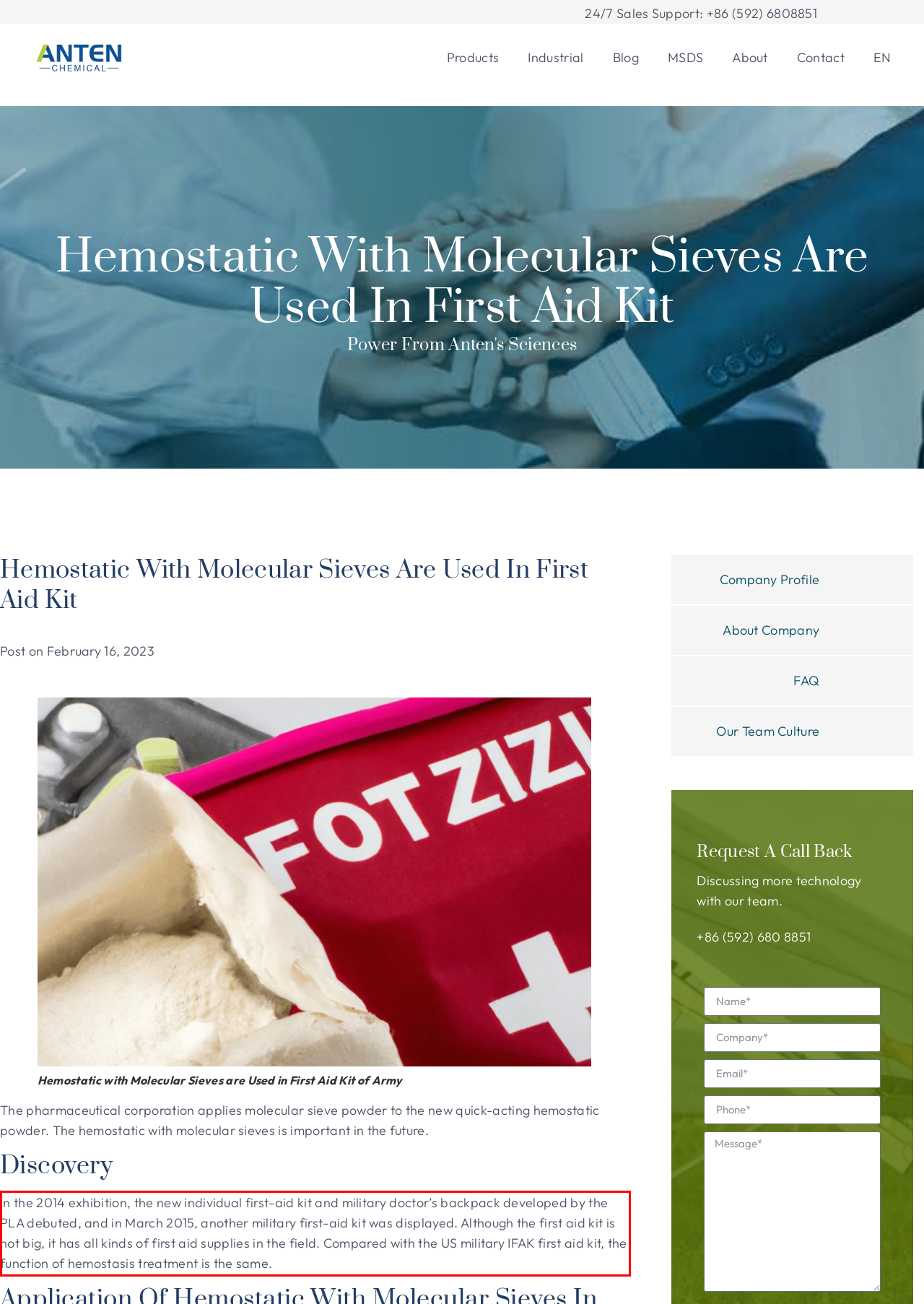Locate the red bounding box in the provided webpage screenshot and use OCR to determine the text content inside it.

In the 2014 exhibition, the new individual first-aid kit and military doctor’s backpack developed by the PLA debuted, and in March 2015, another military first-aid kit was displayed. Although the first aid kit is not big, it has all kinds of first aid supplies in the field. Compared with the US military IFAK first aid kit, the function of hemostasis treatment is the same.